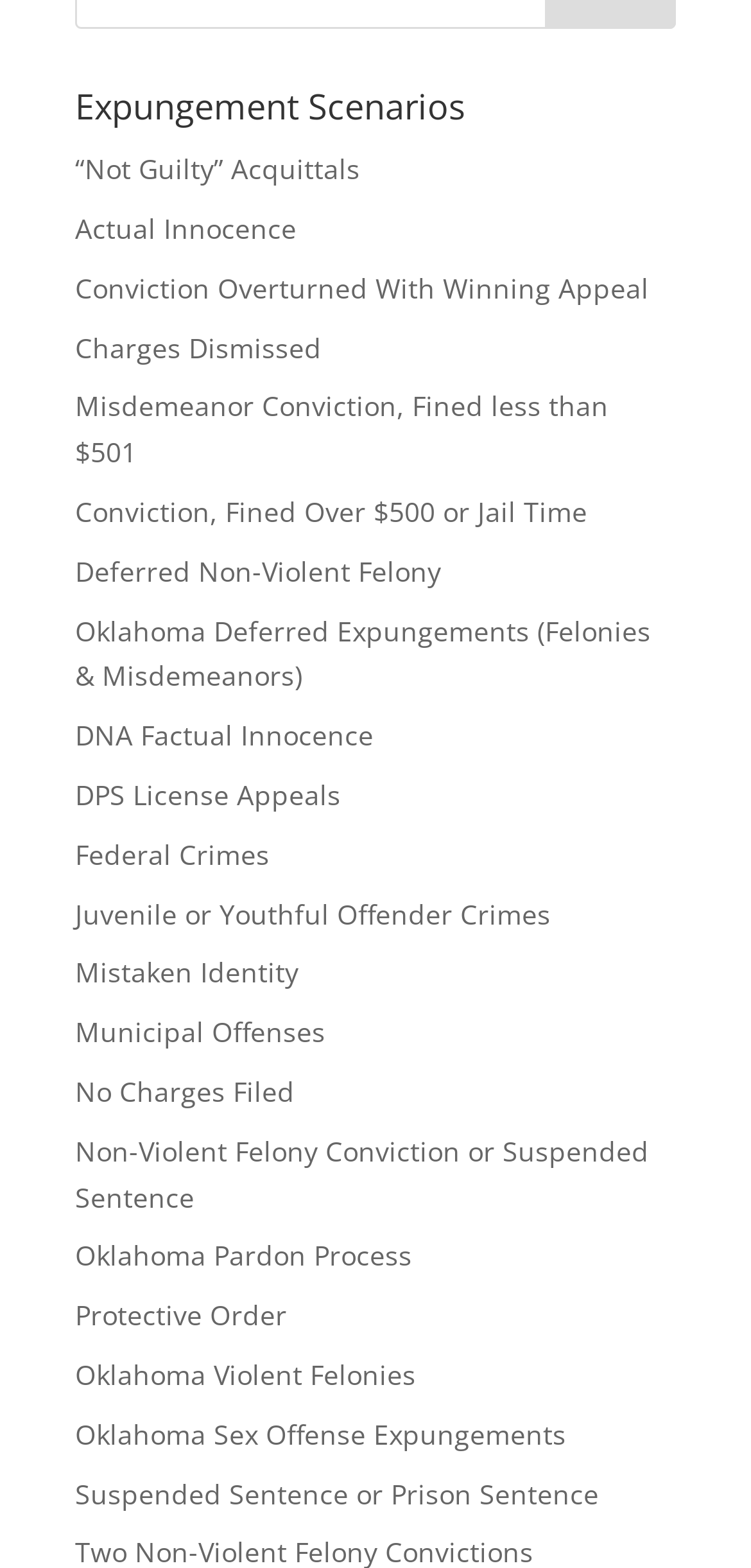Please provide a brief answer to the following inquiry using a single word or phrase:
How many expungement scenarios are related to Oklahoma?

4